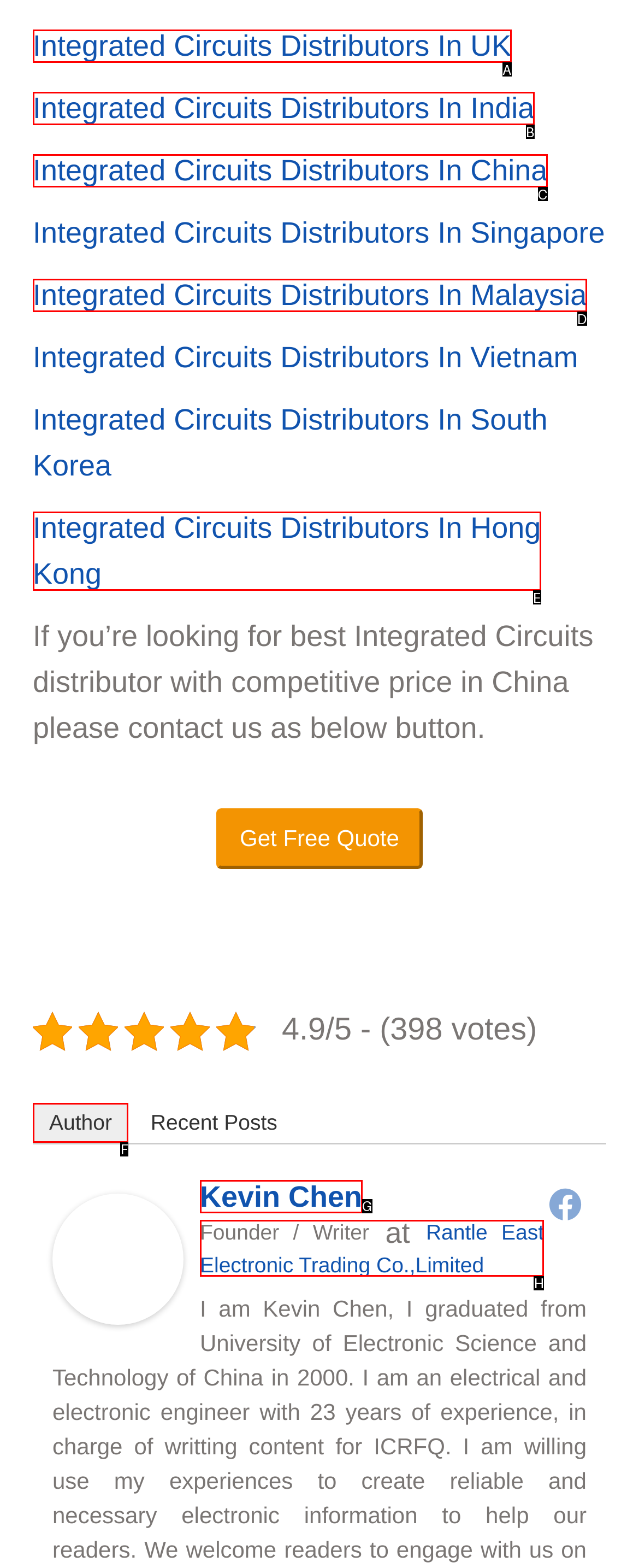Determine the letter of the element I should select to fulfill the following instruction: Contact 'Rantle East Electronic Trading Co.,Limited'. Just provide the letter.

H